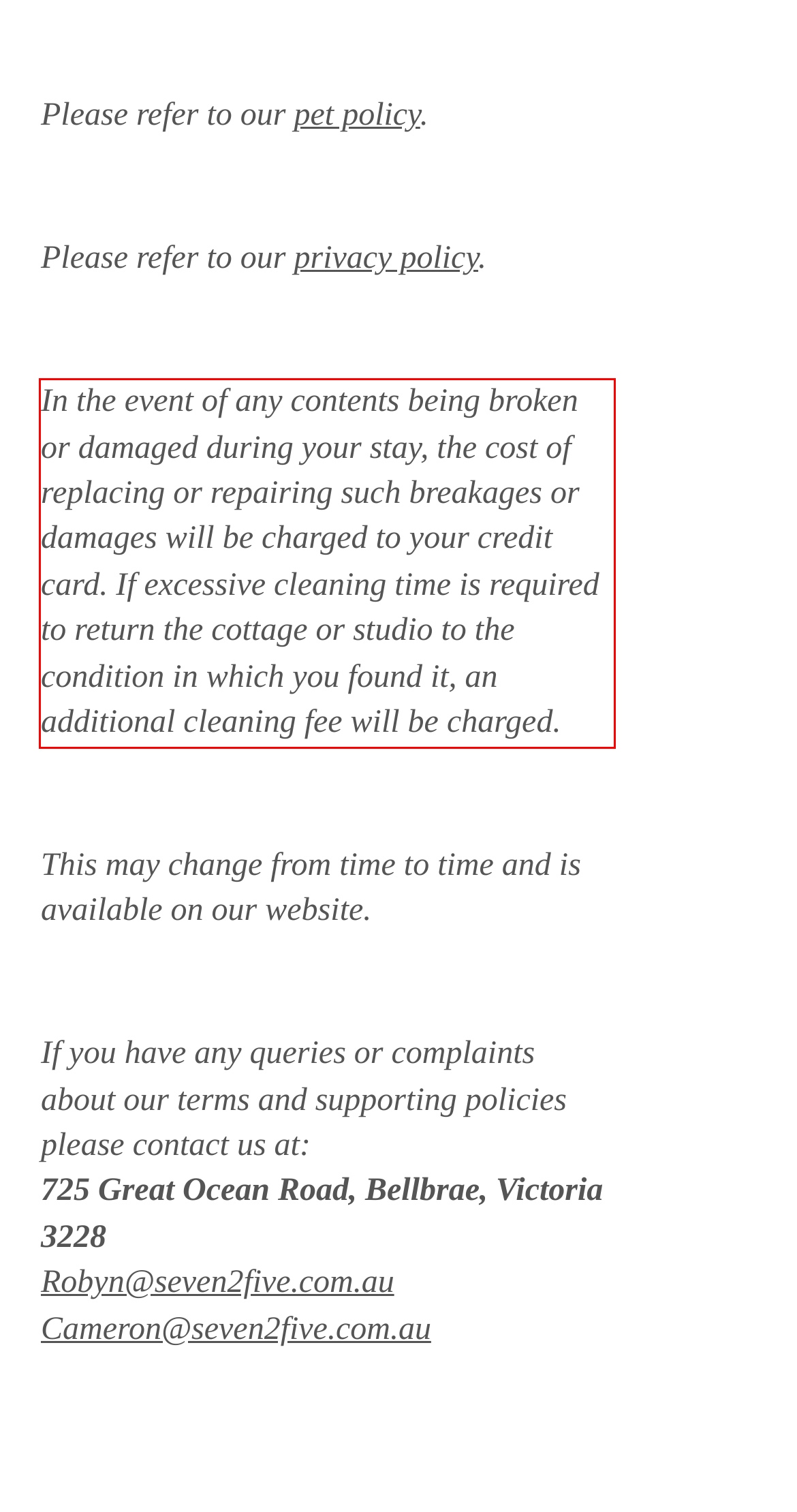Please perform OCR on the text content within the red bounding box that is highlighted in the provided webpage screenshot.

In the event of any contents being broken or damaged during your stay, the cost of replacing or repairing such breakages or damages will be charged to your credit card. If excessive cleaning time is required to return the cottage or studio to the condition in which you found it, an additional cleaning fee will be charged.